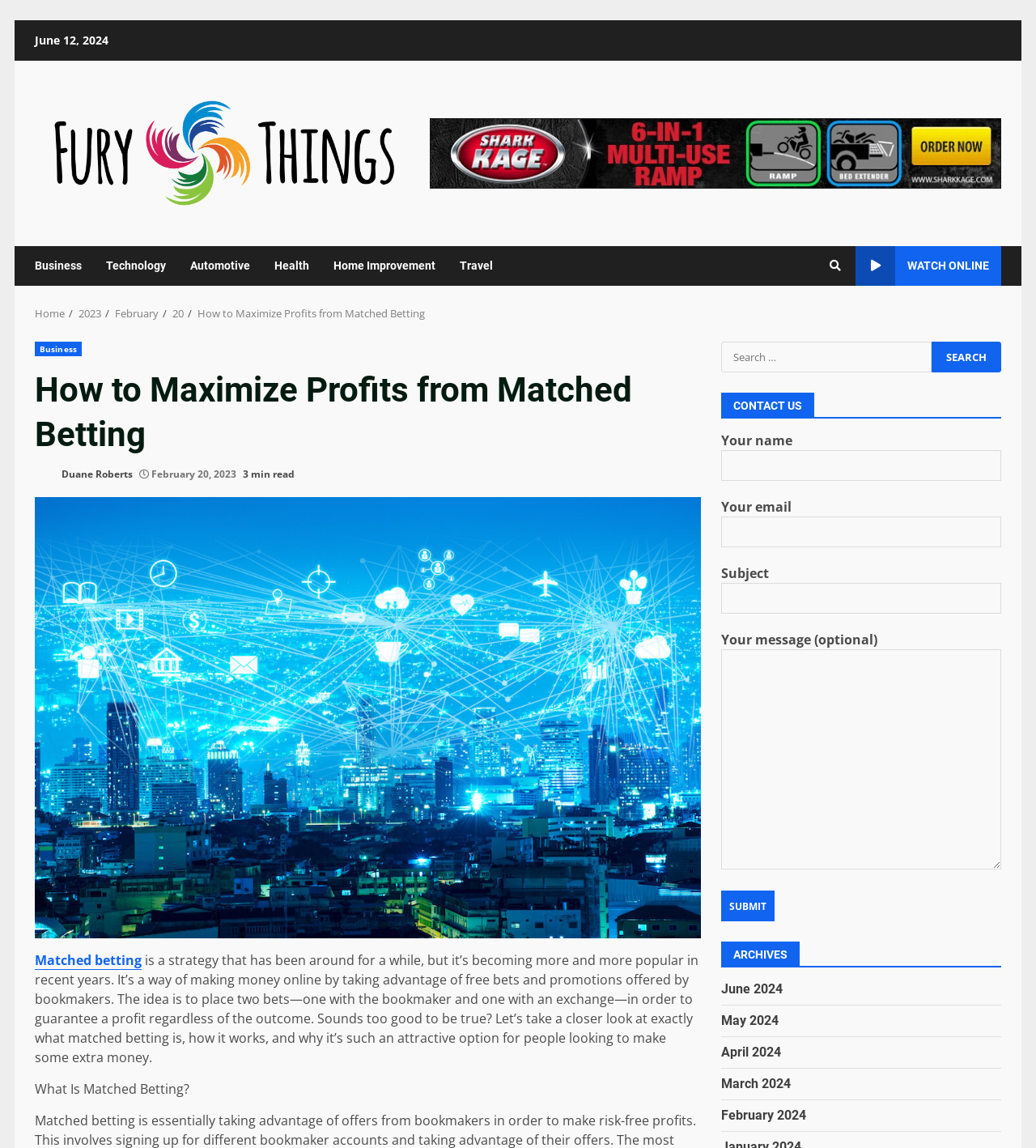Please specify the bounding box coordinates of the region to click in order to perform the following instruction: "Submit the contact form".

[0.696, 0.776, 0.748, 0.803]